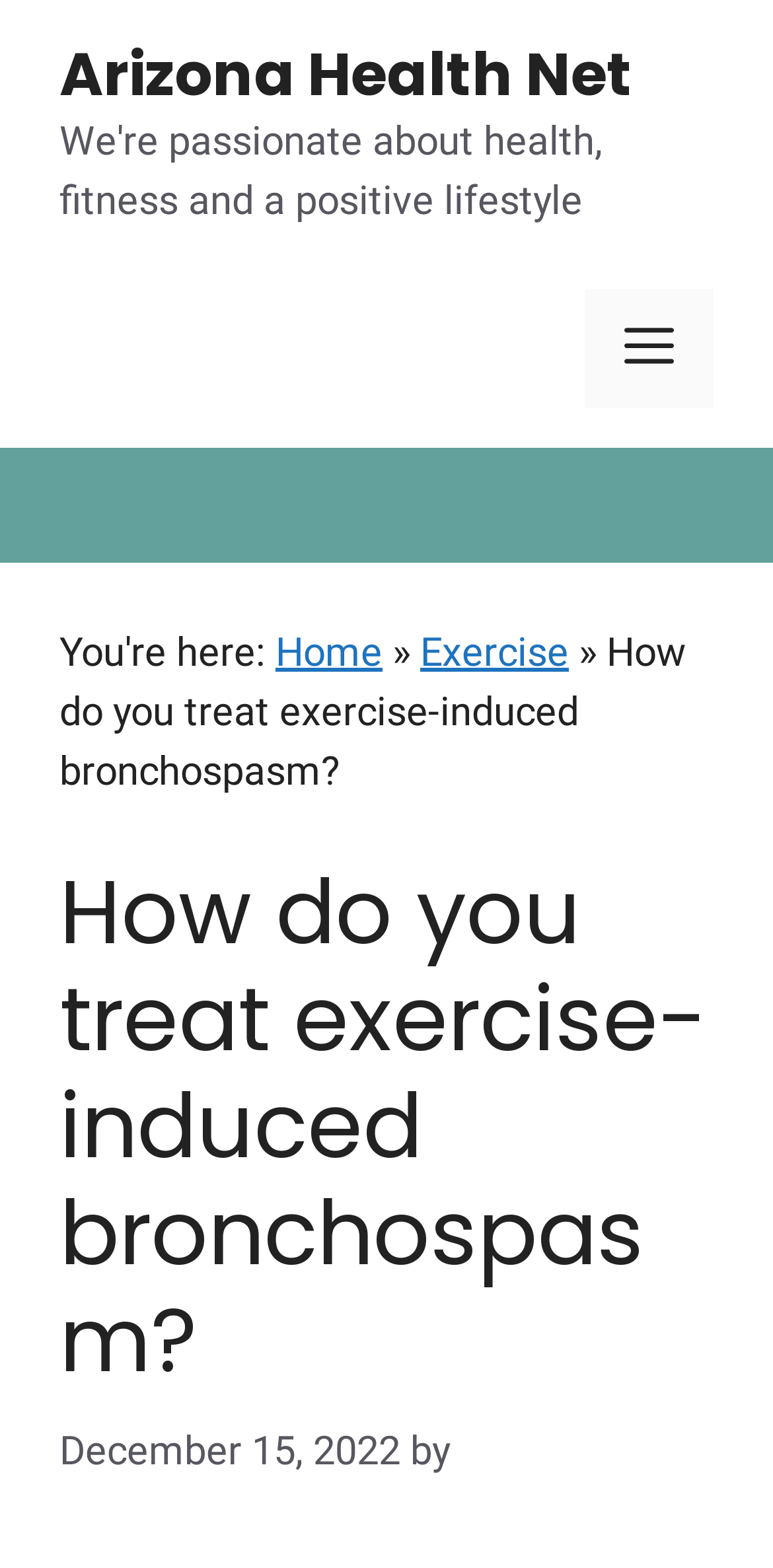Based on the image, please respond to the question with as much detail as possible:
What is the current article about?

I determined the topic of the current article by reading the heading element, which says 'How do you treat exercise-induced bronchospasm?'.